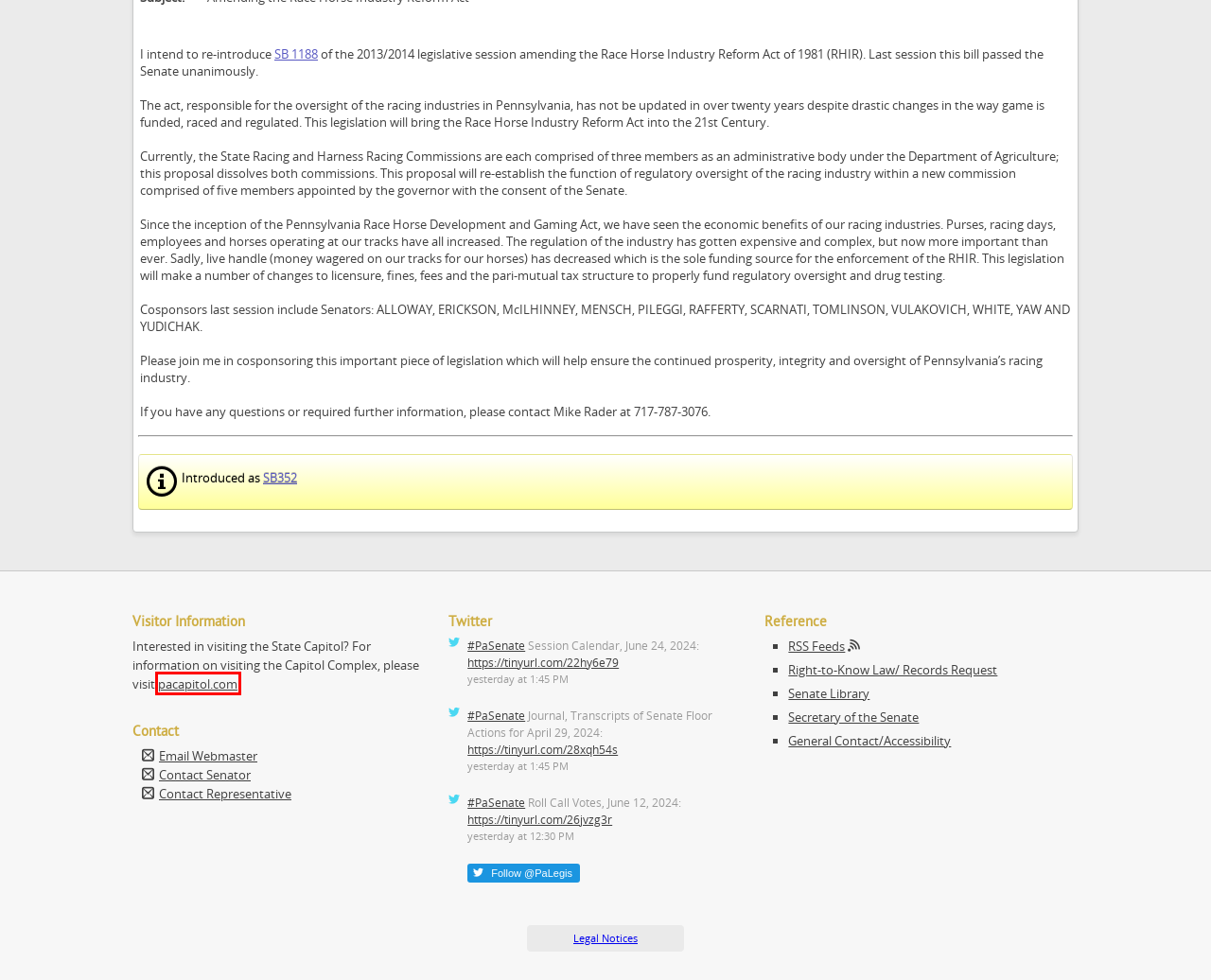Look at the screenshot of a webpage where a red bounding box surrounds a UI element. Your task is to select the best-matching webpage description for the new webpage after you click the element within the bounding box. The available options are:
A. Senate RSS Feeds - PA State Senate
B. Pennsylvania State Capitol  - Official Site
C. Secretary of the Senate
D. General Contact/Accessibility - PA State Senate
E. Contact Your Senator - PA State Senate
F. Library of the Senate of Pennsylvania
G. Contacting the Webmaster - PA General Assembly
H. Legal Notices - PA General Assembly

B